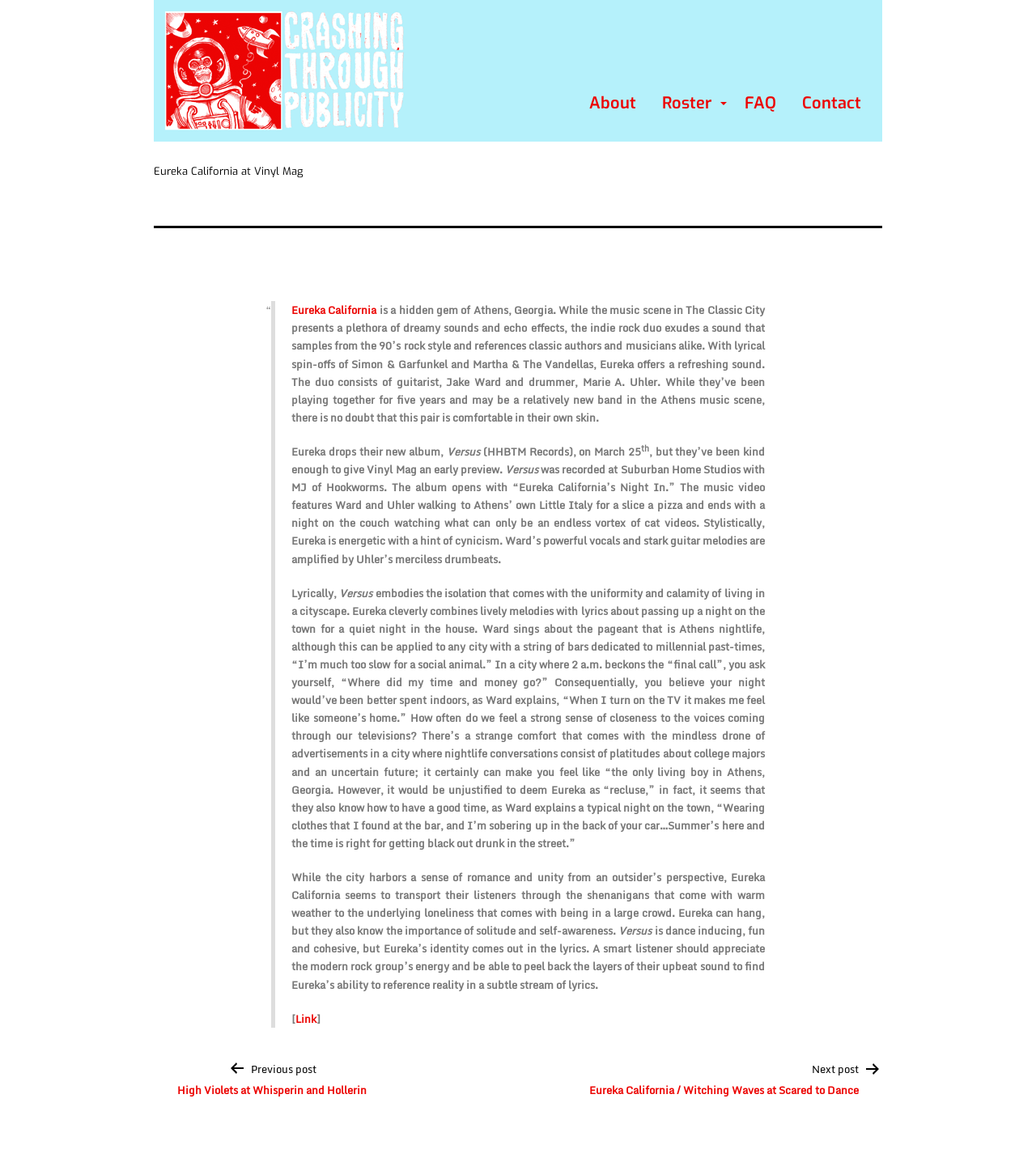Could you provide the bounding box coordinates for the portion of the screen to click to complete this instruction: "Click Book Now"?

None